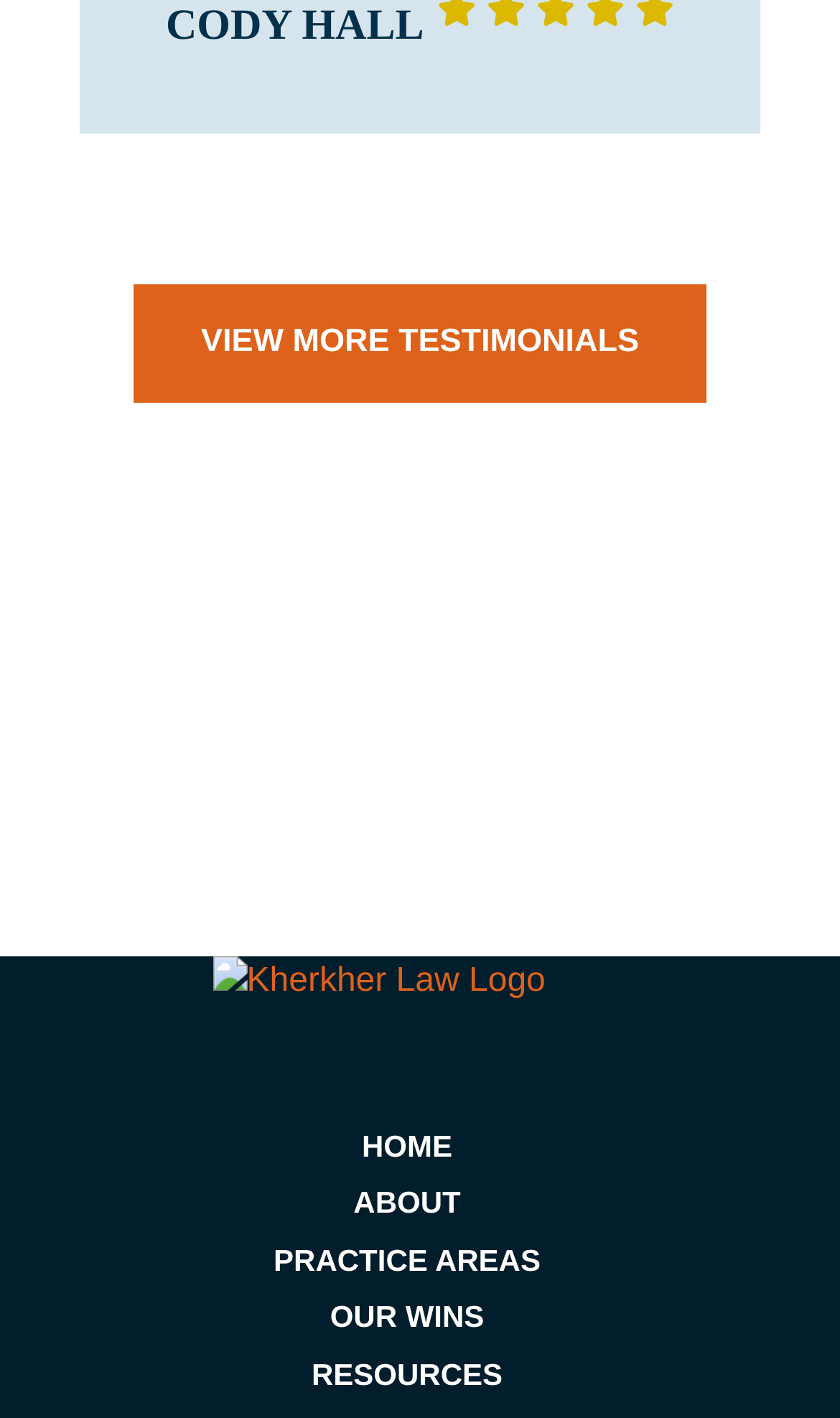Answer this question using a single word or a brief phrase:
What is the logo of the law firm?

Kherkher Law Logo